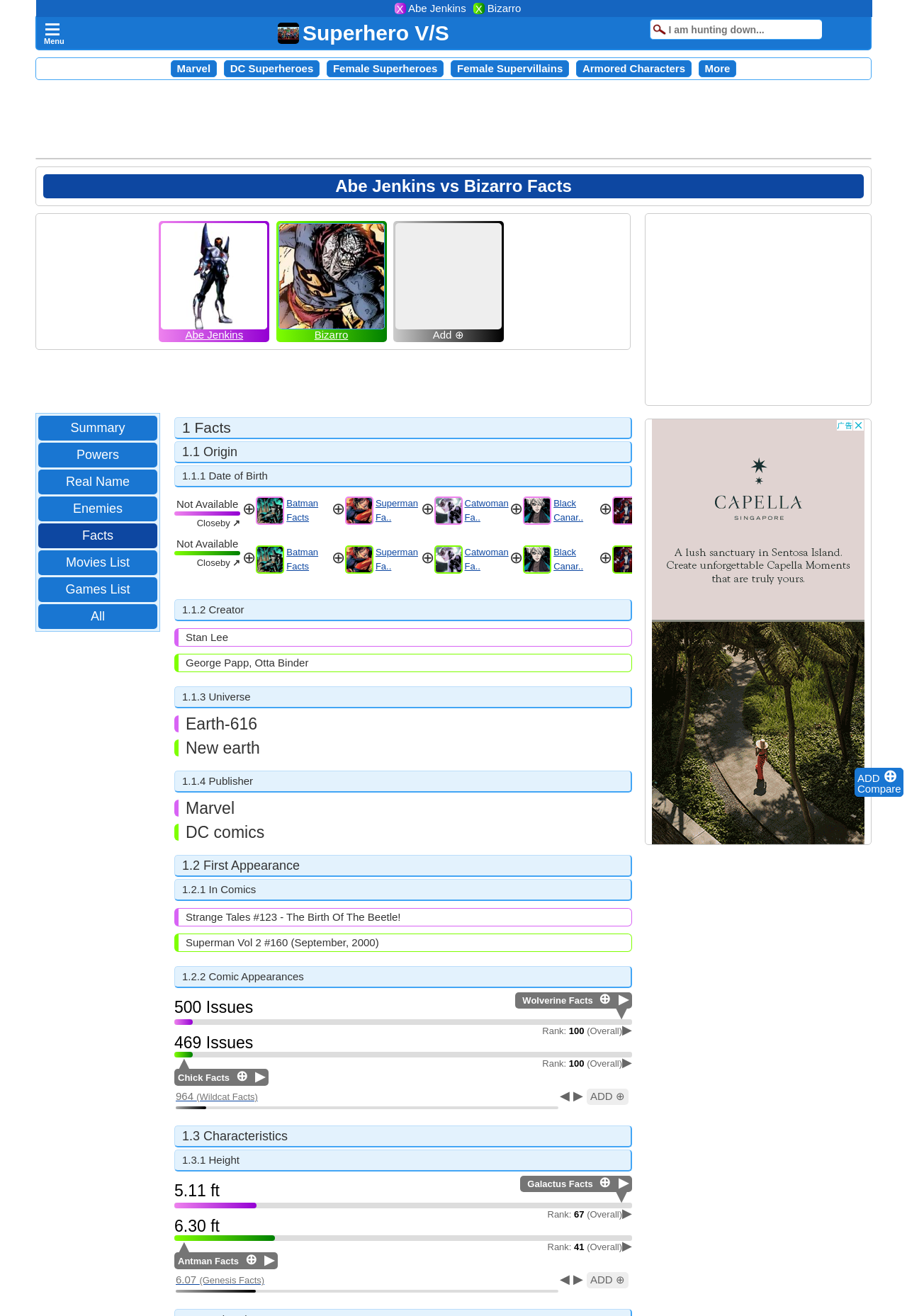Identify and provide the text of the main header on the webpage.

Abe Jenkins vs Bizarro Facts